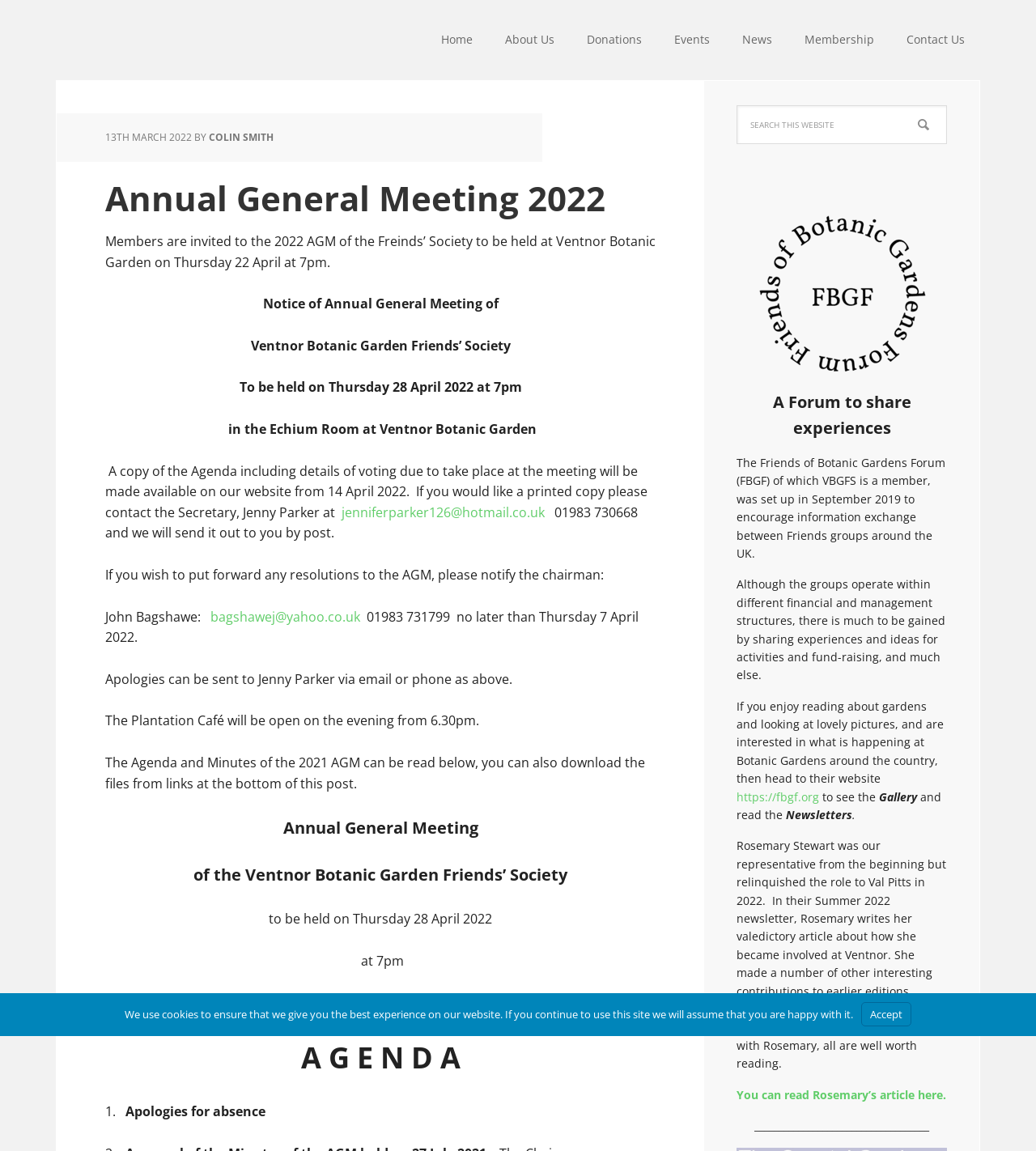Identify the bounding box for the given UI element using the description provided. Coordinates should be in the format (top-left x, top-left y, bottom-right x, bottom-right y) and must be between 0 and 1. Here is the description: About Us

[0.473, 0.0, 0.549, 0.07]